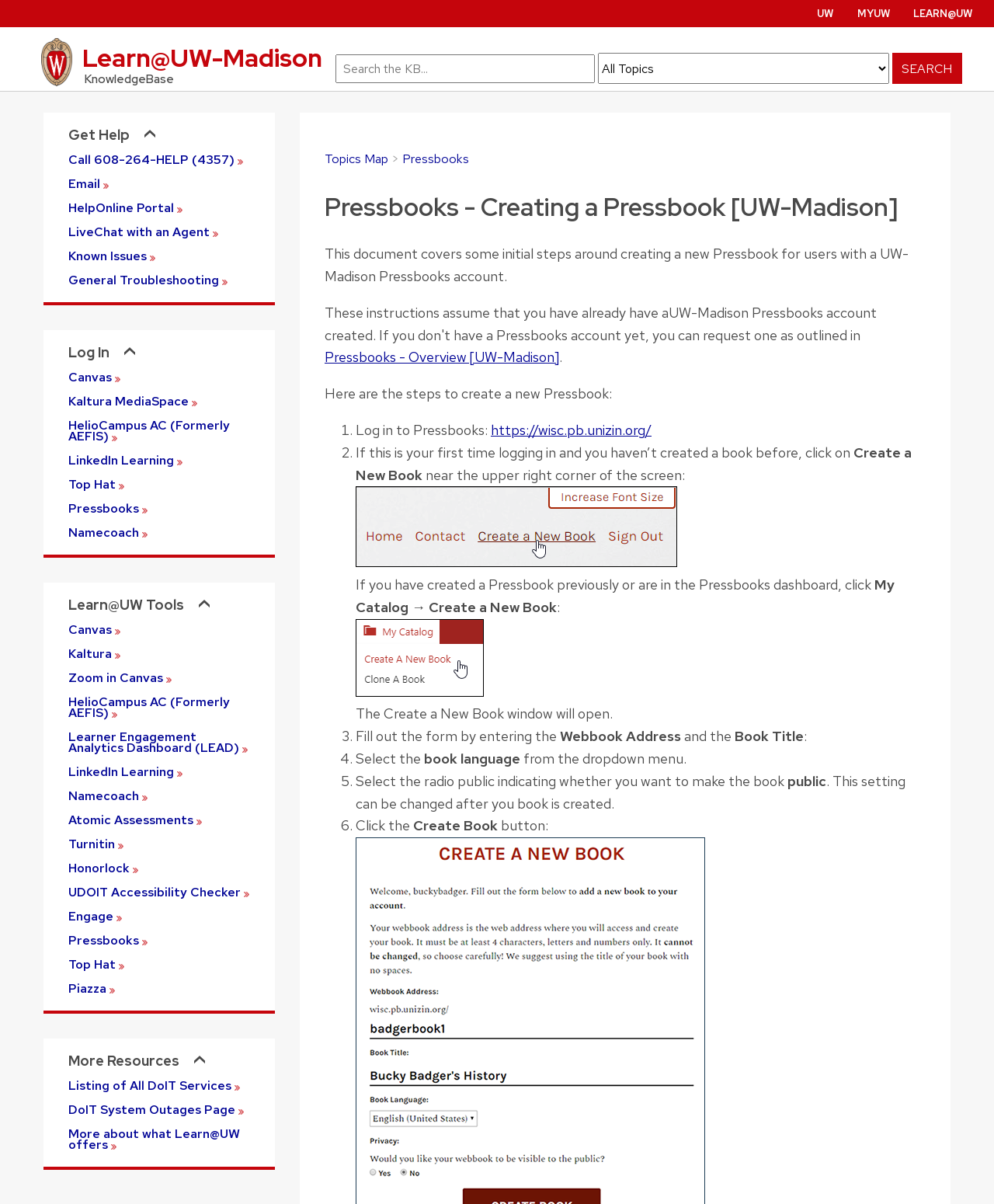Identify and extract the main heading of the webpage.

Pressbooks - Creating a Pressbook [UW-Madison]